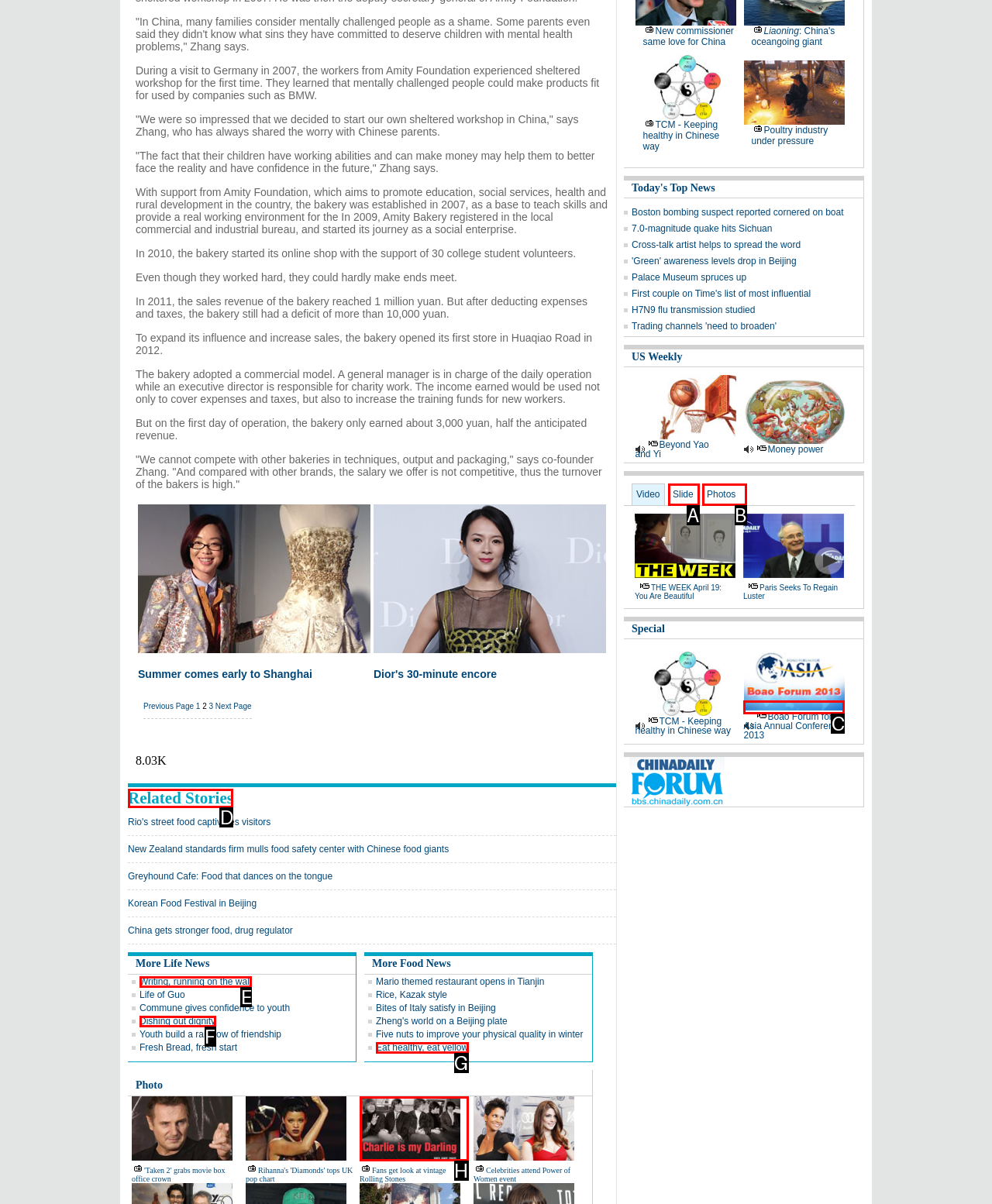Choose the option that best matches the description: Eat healthy, eat yellow
Indicate the letter of the matching option directly.

G